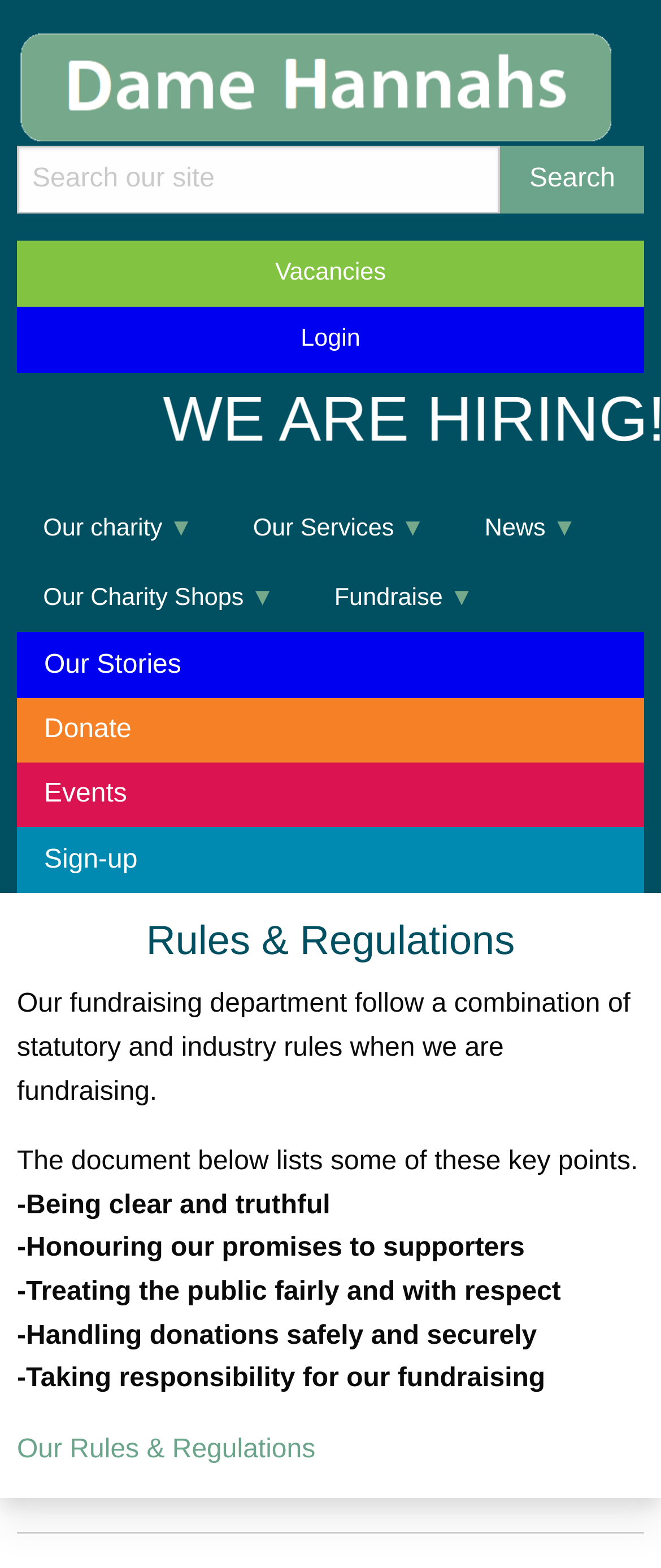Given the element description Our charity ▼, identify the bounding box coordinates for the UI element on the webpage screenshot. The format should be (top-left x, top-left y, bottom-right x, bottom-right y), with values between 0 and 1.

[0.026, 0.315, 0.332, 0.359]